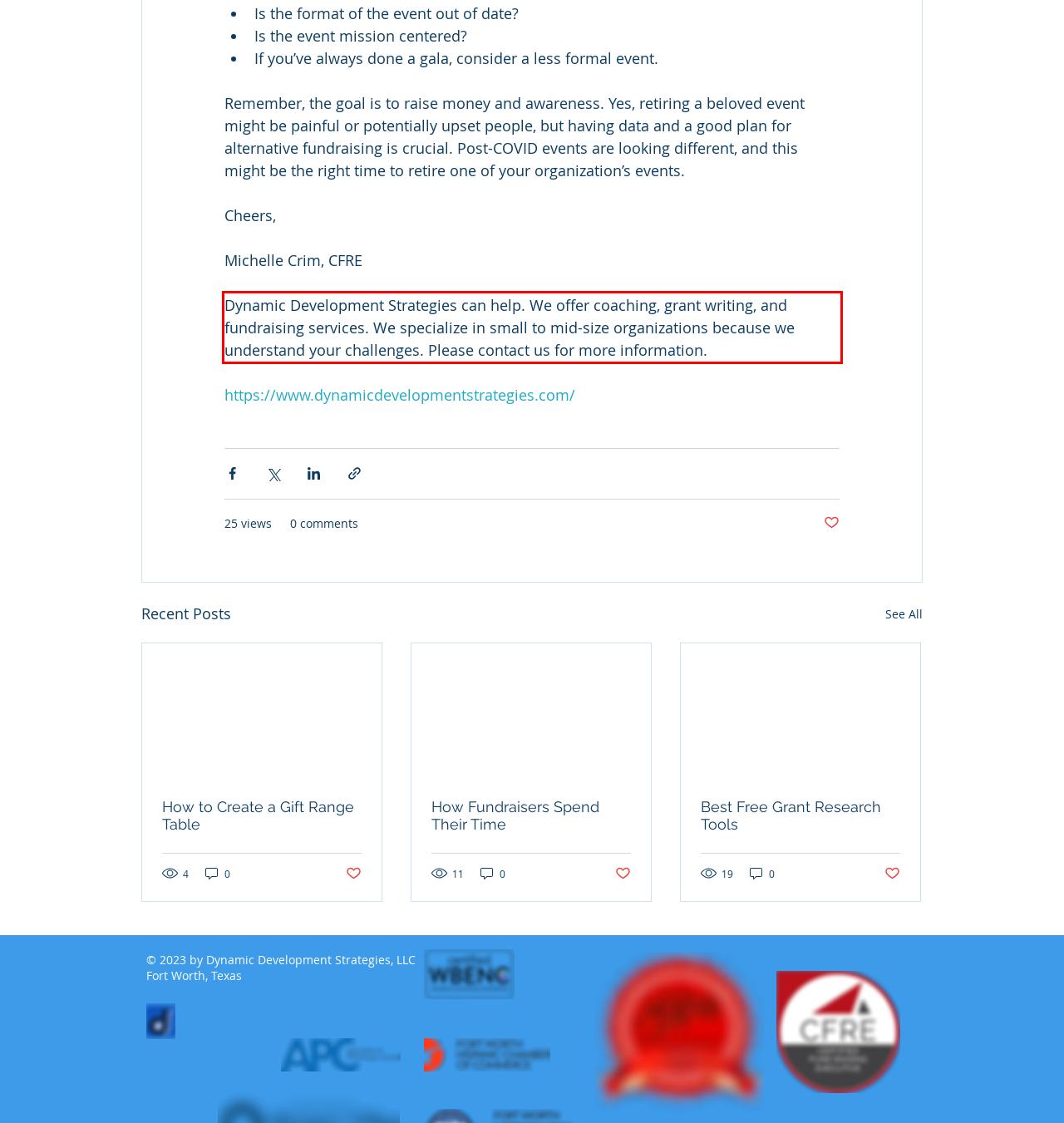You have a screenshot of a webpage with a UI element highlighted by a red bounding box. Use OCR to obtain the text within this highlighted area.

Dynamic Development Strategies can help. We offer coaching, grant writing, and fundraising services. We specialize in small to mid-size organizations because we understand your challenges. Please contact us for more information.